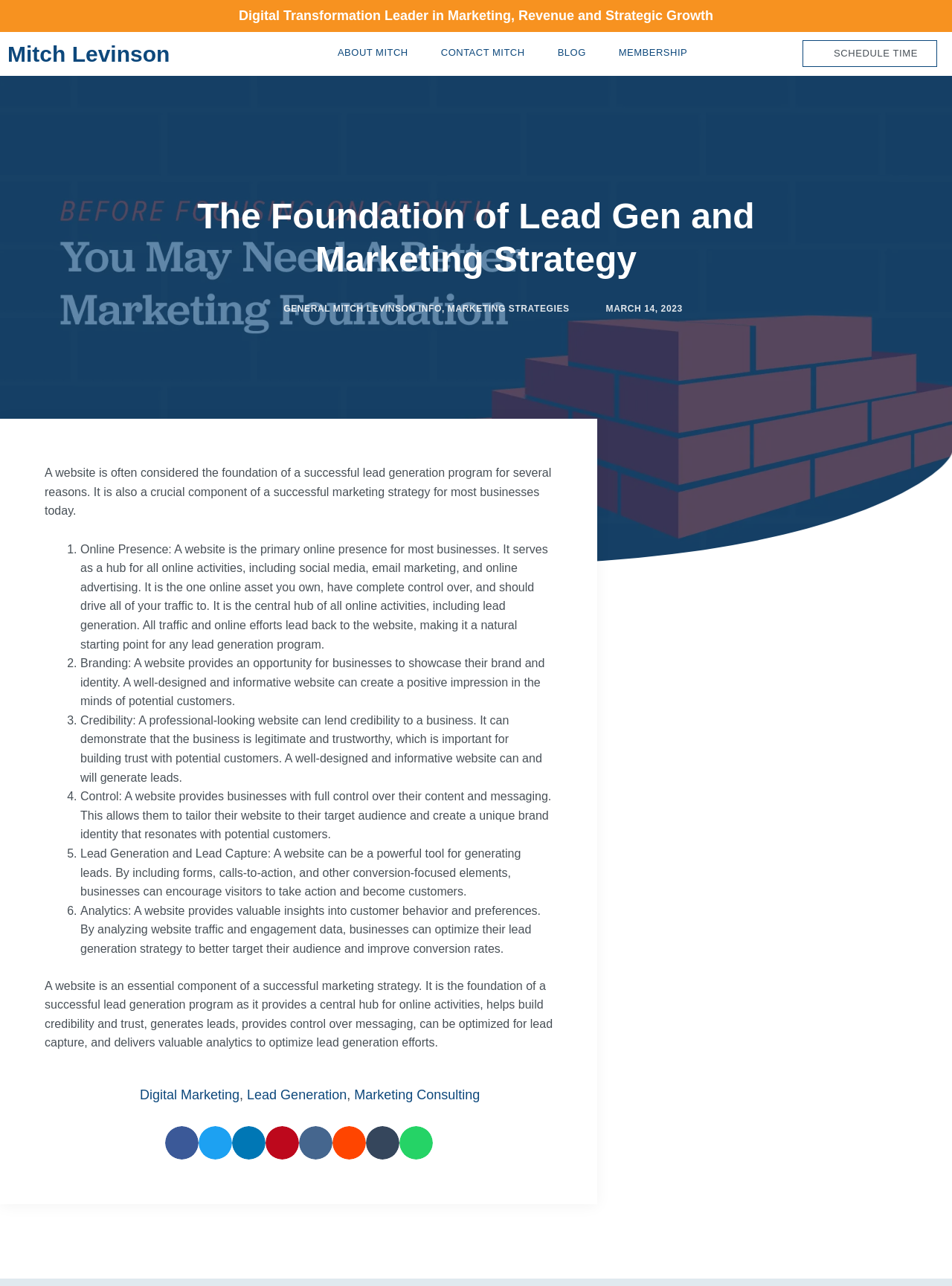What type of data can be analyzed to optimize lead generation efforts?
Please interpret the details in the image and answer the question thoroughly.

The question asks for the type of data that can be analyzed to optimize lead generation efforts, which can be found in the StaticText element 'A website provides valuable insights into customer behavior and preferences. By analyzing website traffic and engagement data, businesses can optimize their lead generation strategy to better target their audience and improve conversion rates.'.